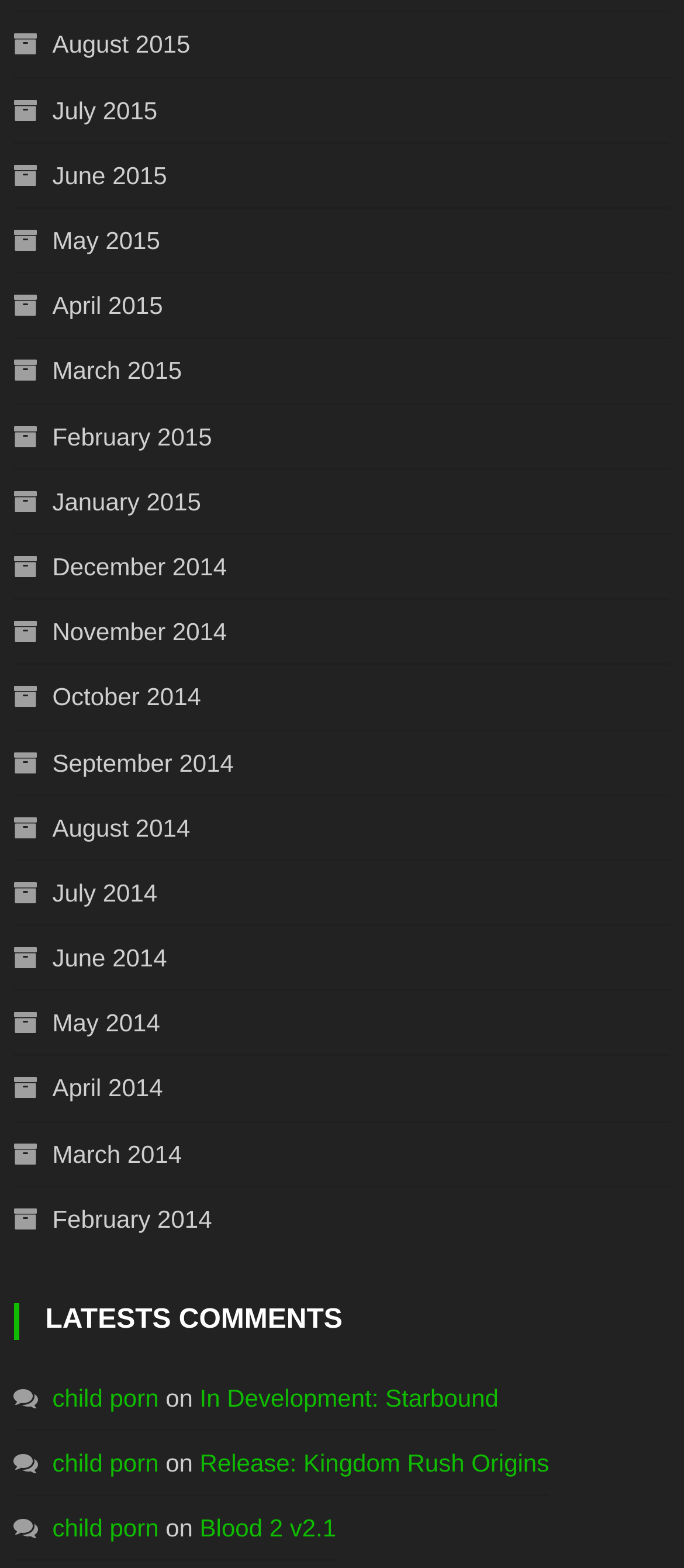Find the bounding box coordinates of the area that needs to be clicked in order to achieve the following instruction: "Visit Safari Browsers". The coordinates should be specified as four float numbers between 0 and 1, i.e., [left, top, right, bottom].

None